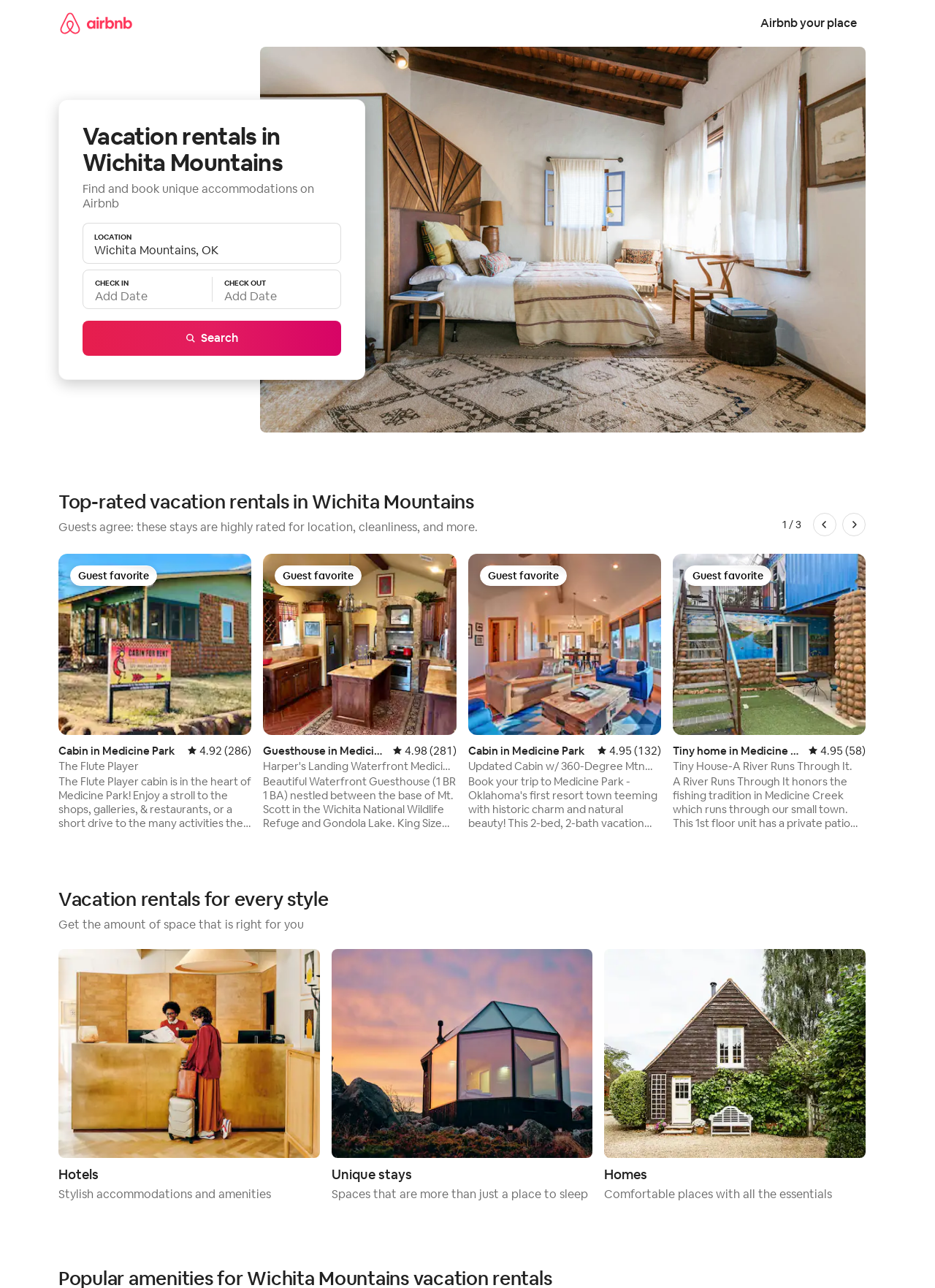Can you extract the headline from the webpage for me?

Vacation rentals in Wichita Mountains